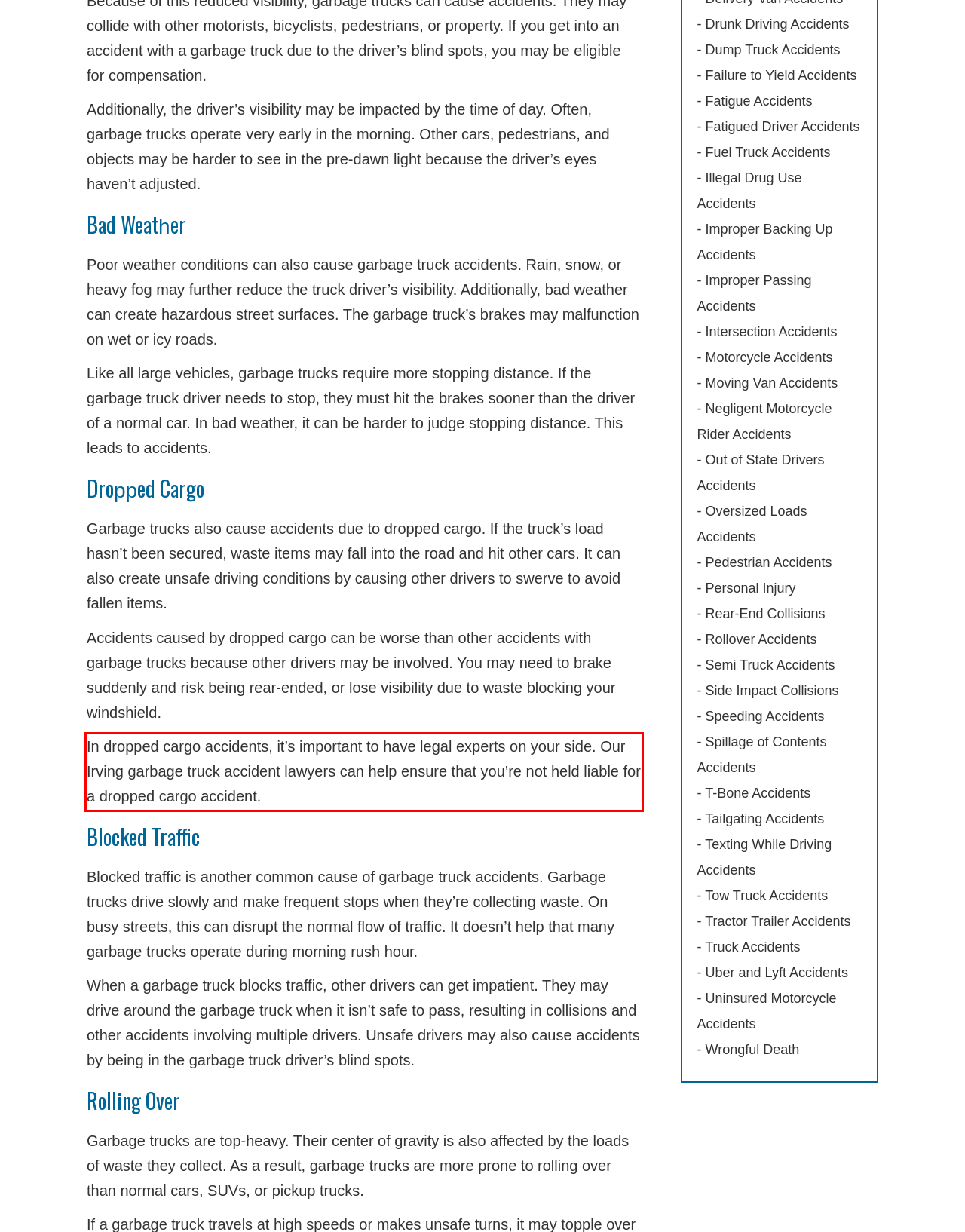You are given a screenshot of a webpage with a UI element highlighted by a red bounding box. Please perform OCR on the text content within this red bounding box.

In dropped cargo accidents, it’s important to have legal experts on your side. Our Irving garbage truck accident lawyers can help ensure that you’re not held liable for a dropped cargo accident.